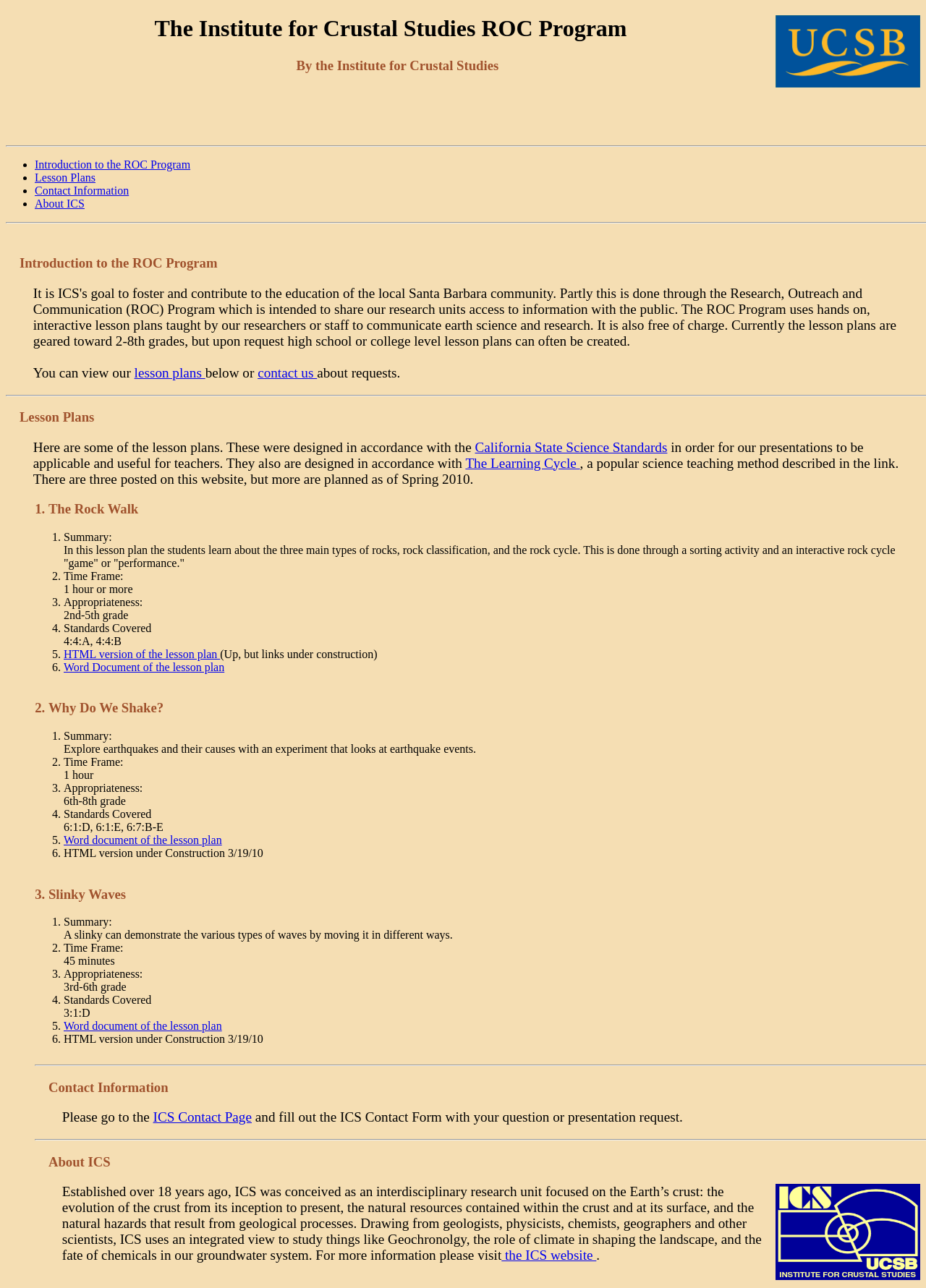What is the time frame for the lesson plan 'Why Do We Shake?'?
Look at the screenshot and give a one-word or phrase answer.

1 hour